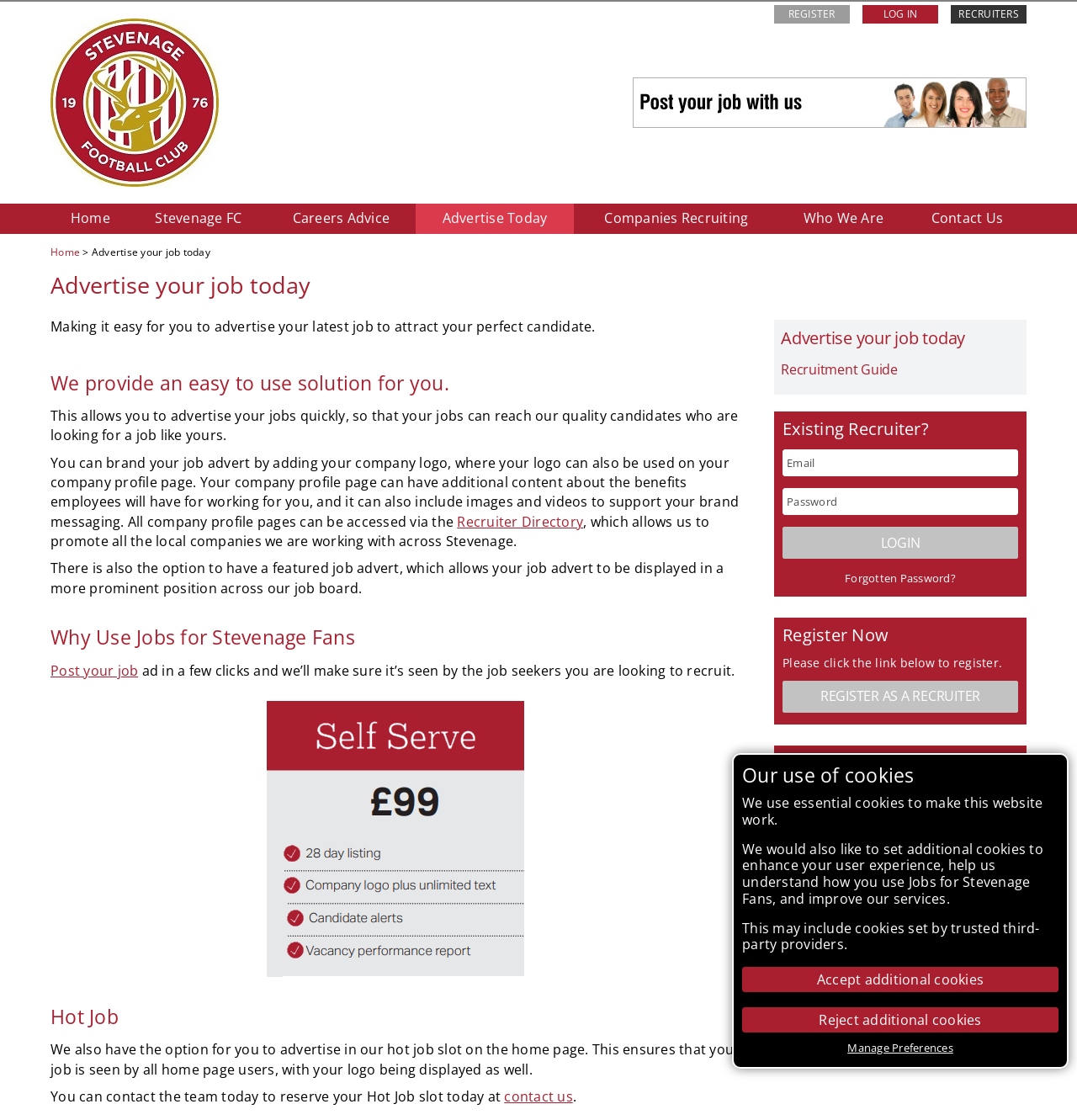Specify the bounding box coordinates (top-left x, top-left y, bottom-right x, bottom-right y) of the UI element in the screenshot that matches this description: Who We Are

[0.723, 0.182, 0.843, 0.209]